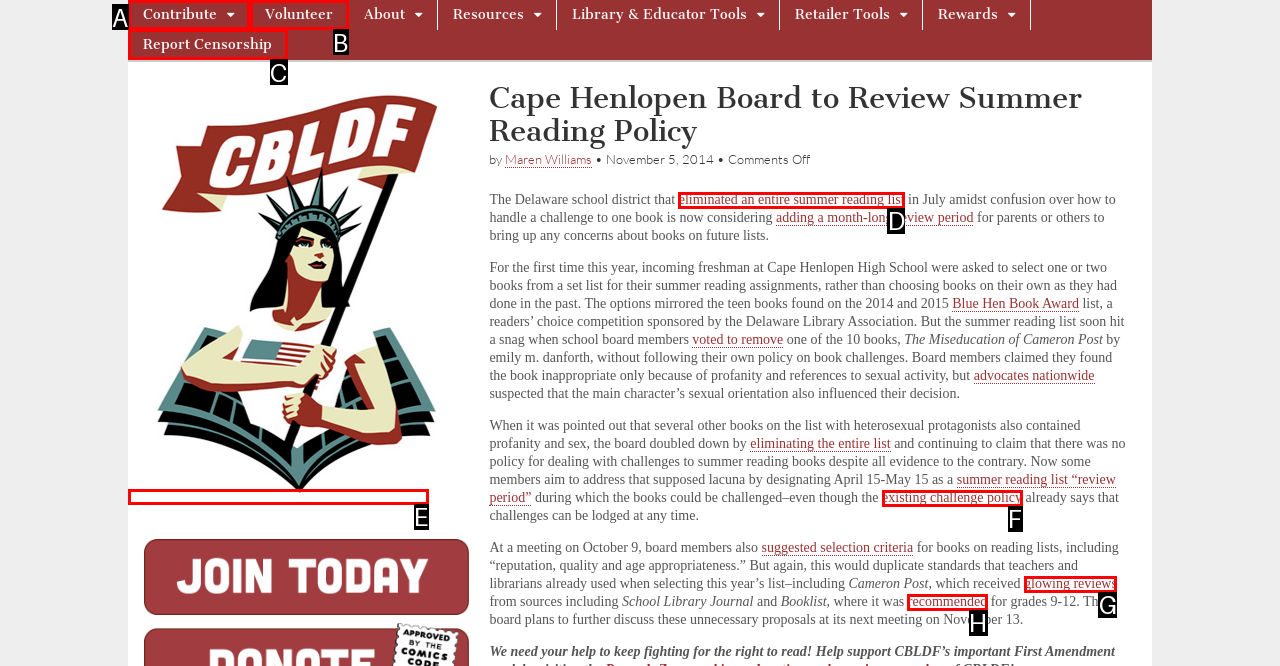Match the HTML element to the description: existing challenge policy. Respond with the letter of the correct option directly.

F